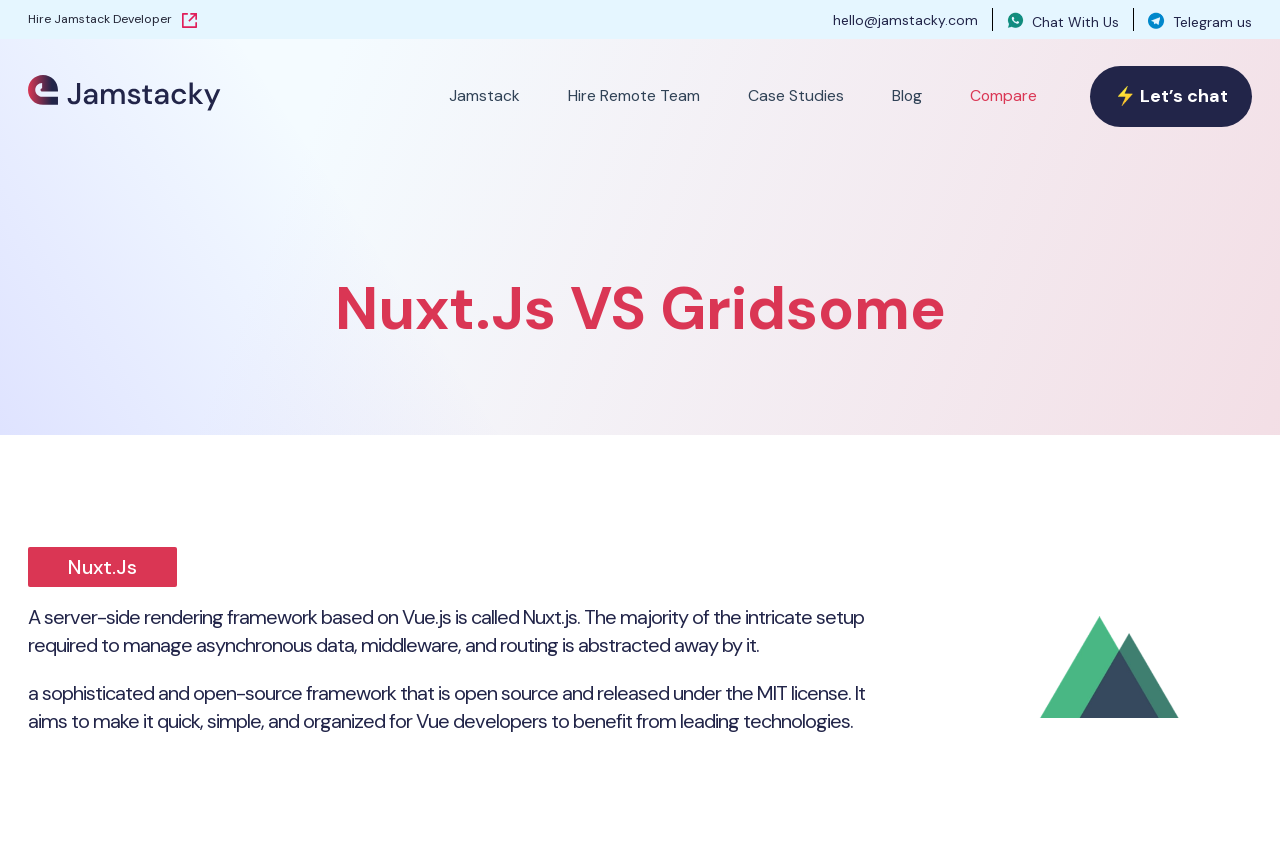Using the provided element description "Case Studies", determine the bounding box coordinates of the UI element.

[0.584, 0.103, 0.659, 0.122]